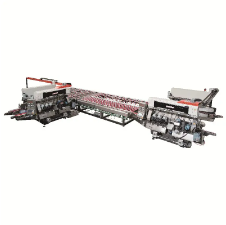Answer the question briefly using a single word or phrase: 
What is the benefit of using this machine?

Improving efficiency